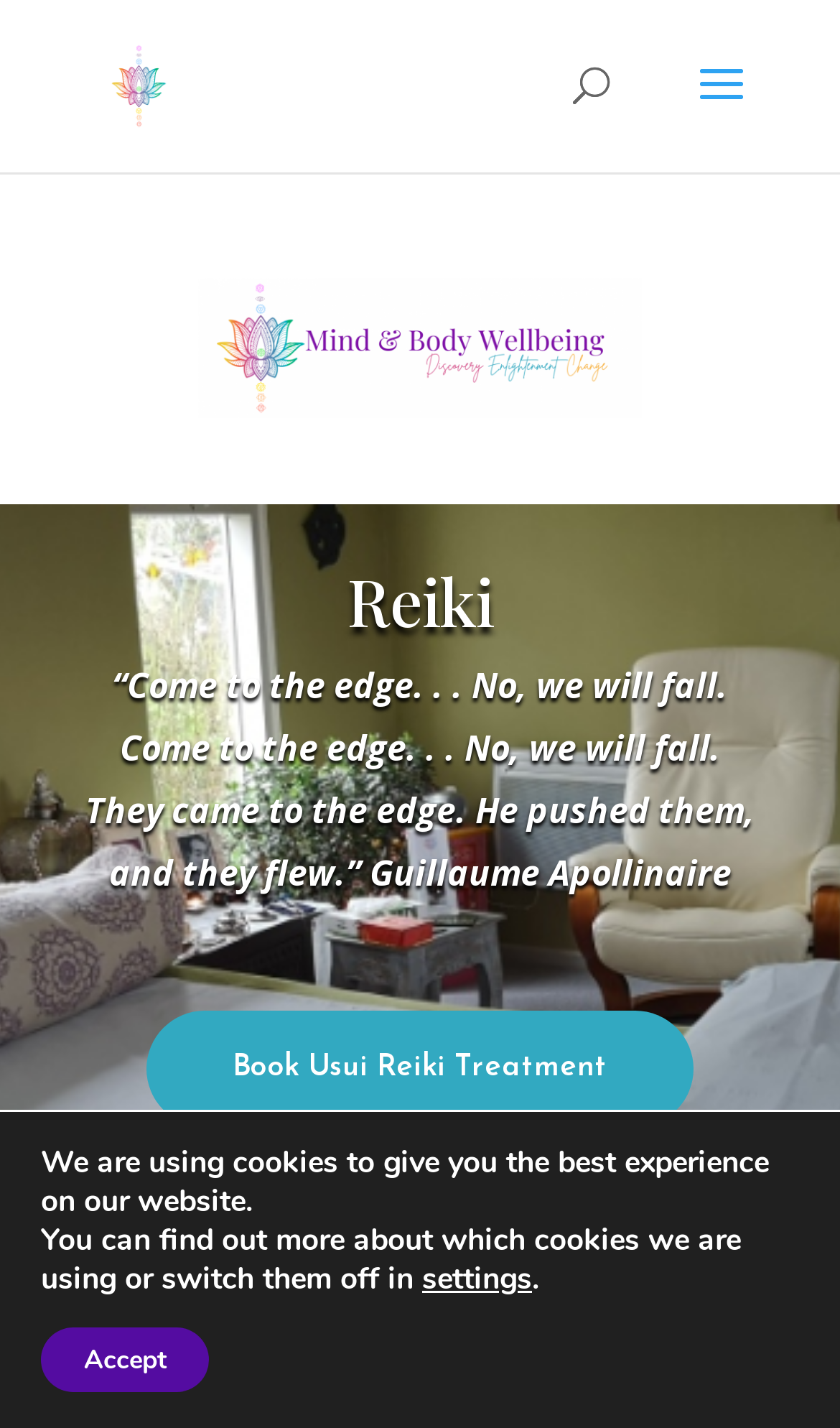Determine the bounding box of the UI component based on this description: "5Privacy Policy". The bounding box coordinates should be four float values between 0 and 1, i.e., [left, top, right, bottom].

None